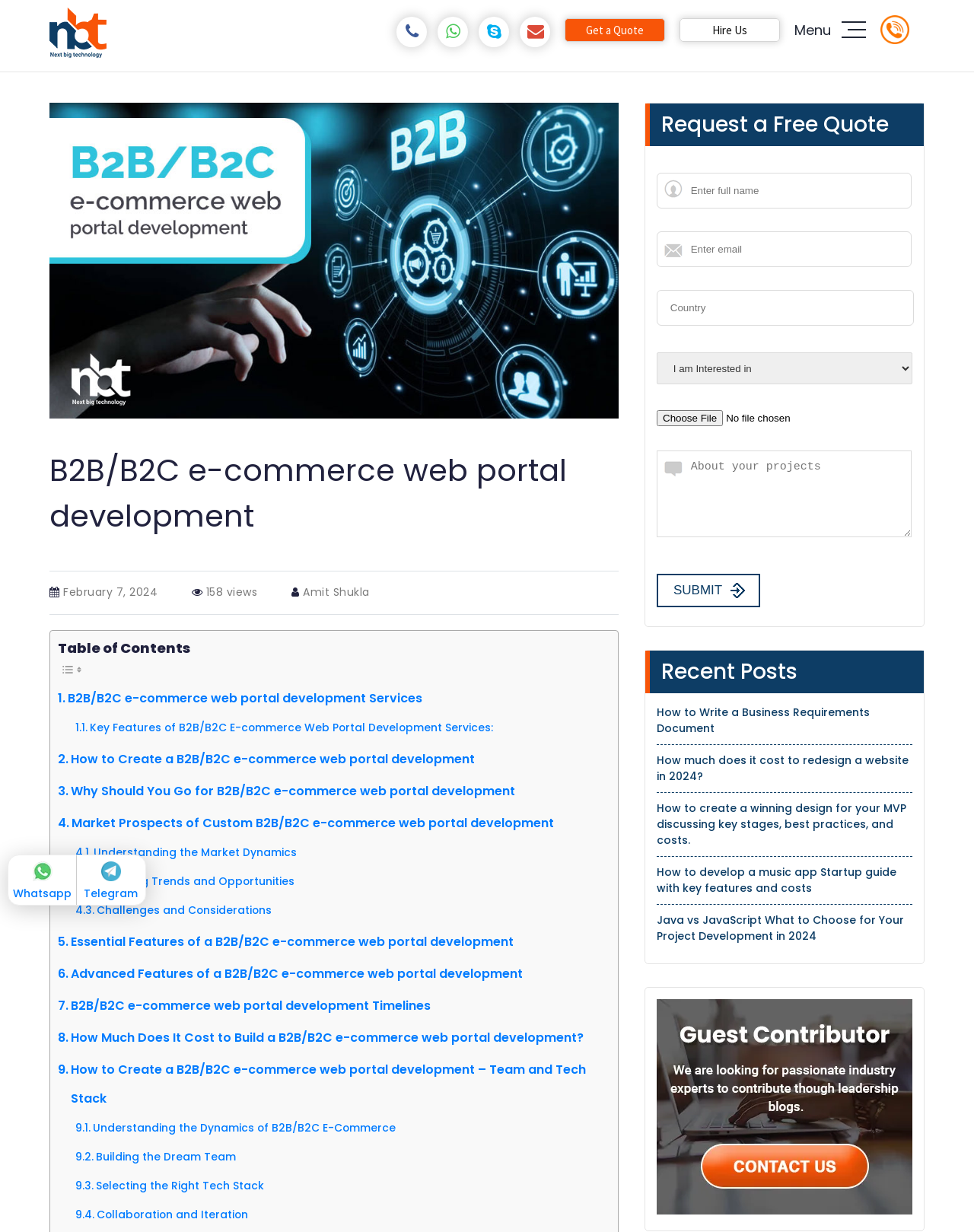Locate and extract the text of the main heading on the webpage.

B2B/B2C e-commerce web portal development